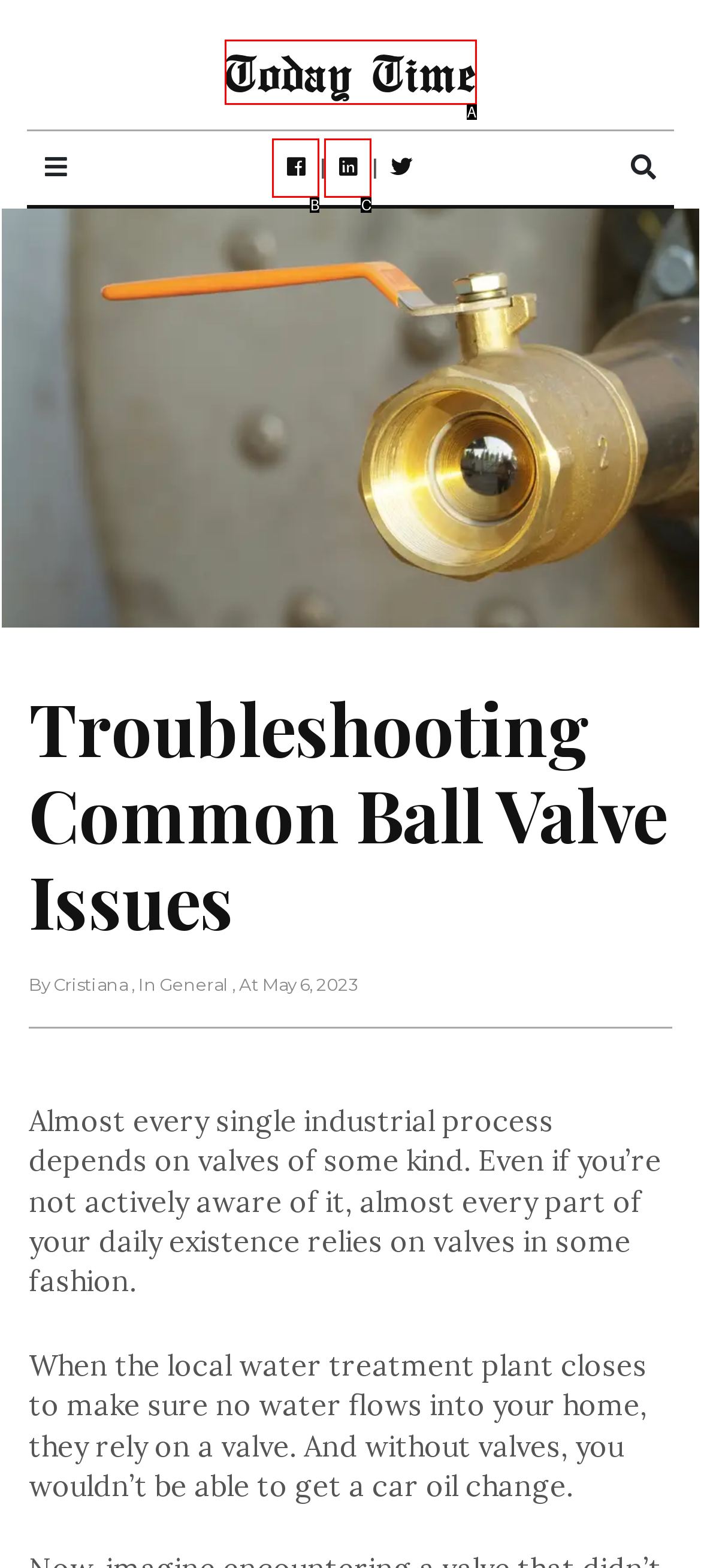Choose the option that aligns with the description: Today Time
Respond with the letter of the chosen option directly.

A